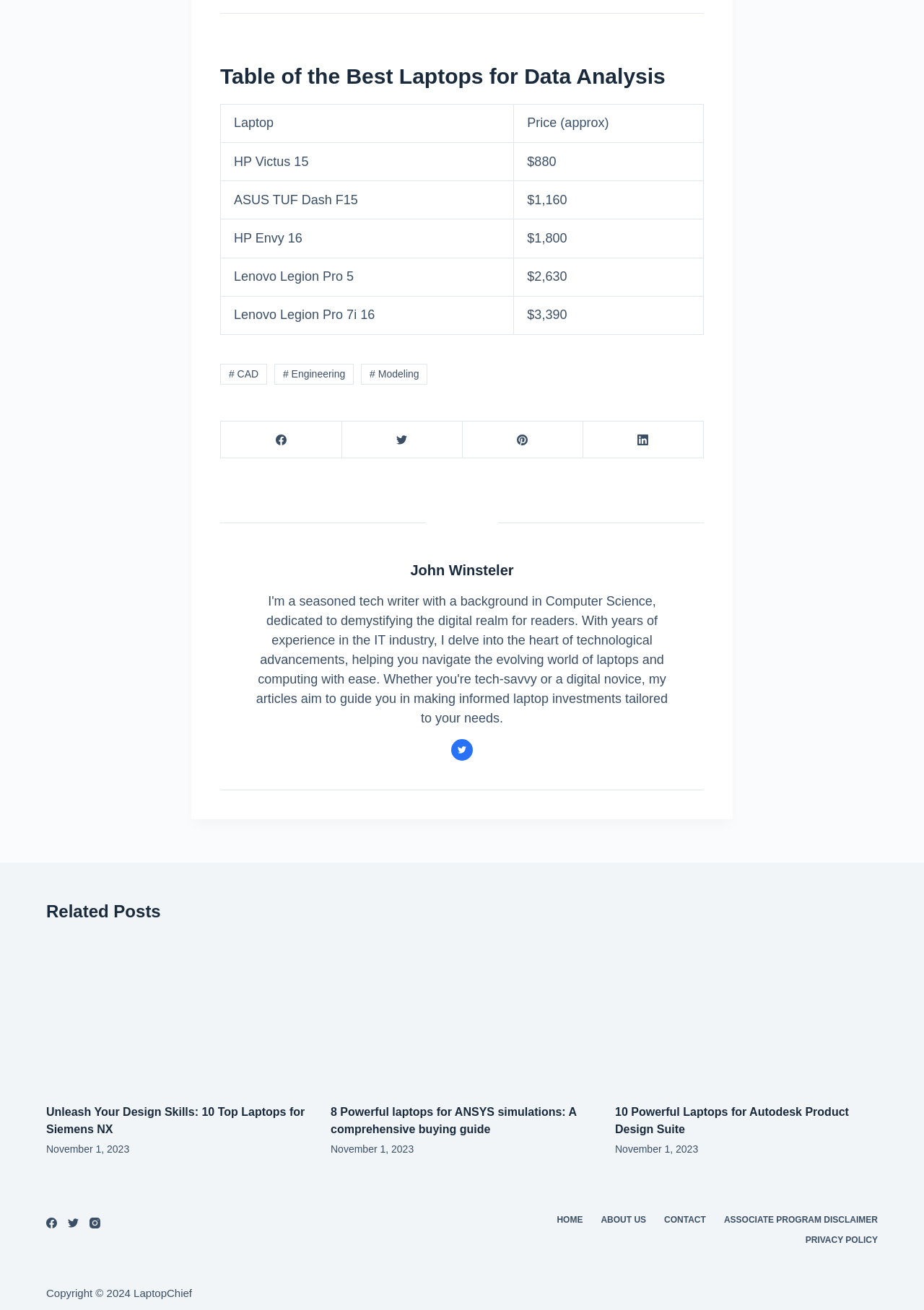Based on what you see in the screenshot, provide a thorough answer to this question: What is the name of the author of the webpage?

The name of the author of the webpage is John Winsteler, which is displayed in a heading element on the webpage.